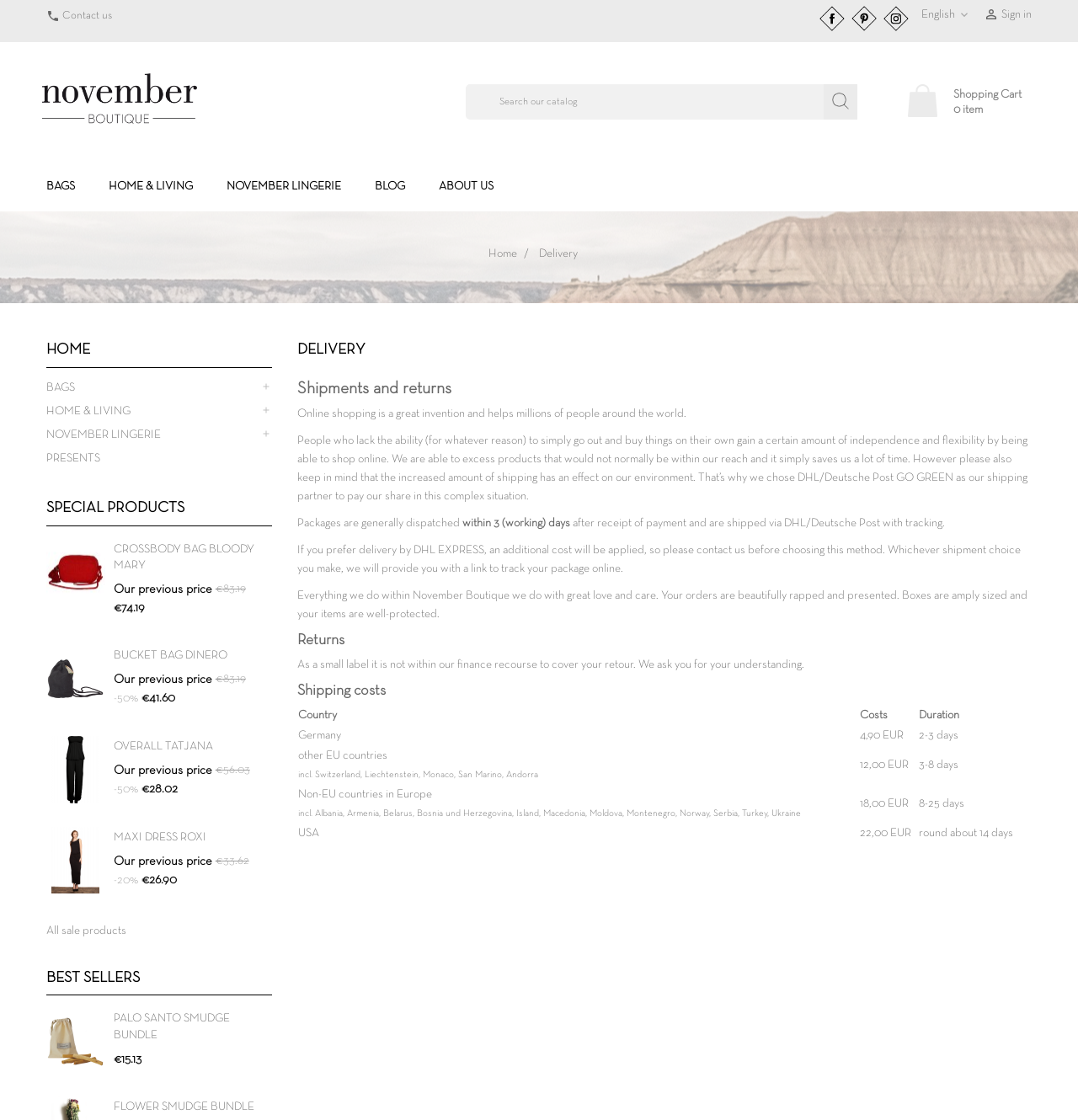Please find the bounding box coordinates of the element that you should click to achieve the following instruction: "Click the 'Submit' button". The coordinates should be presented as four float numbers between 0 and 1: [left, top, right, bottom].

None